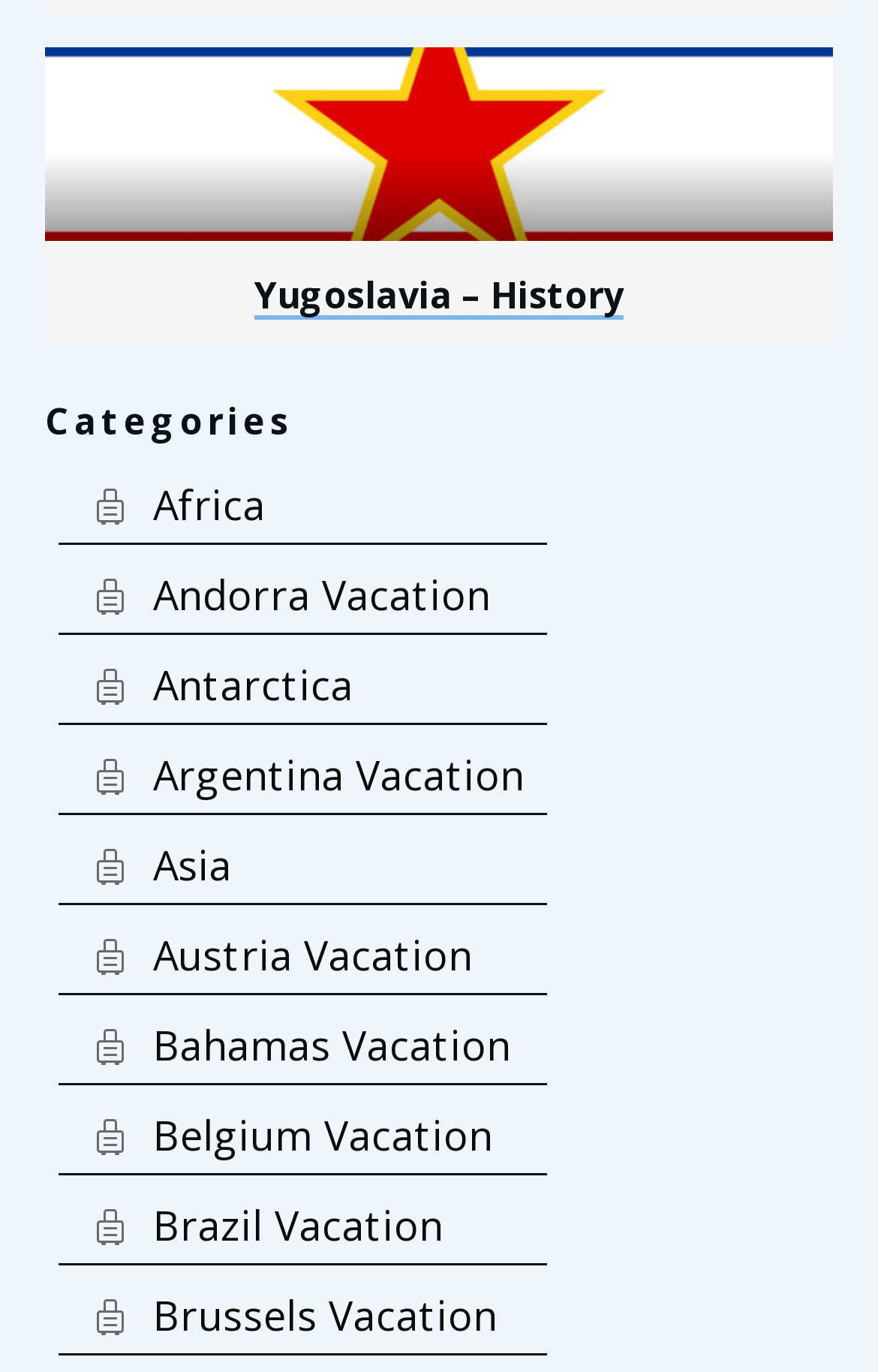Please reply to the following question with a single word or a short phrase:
What is the category above Africa?

Categories